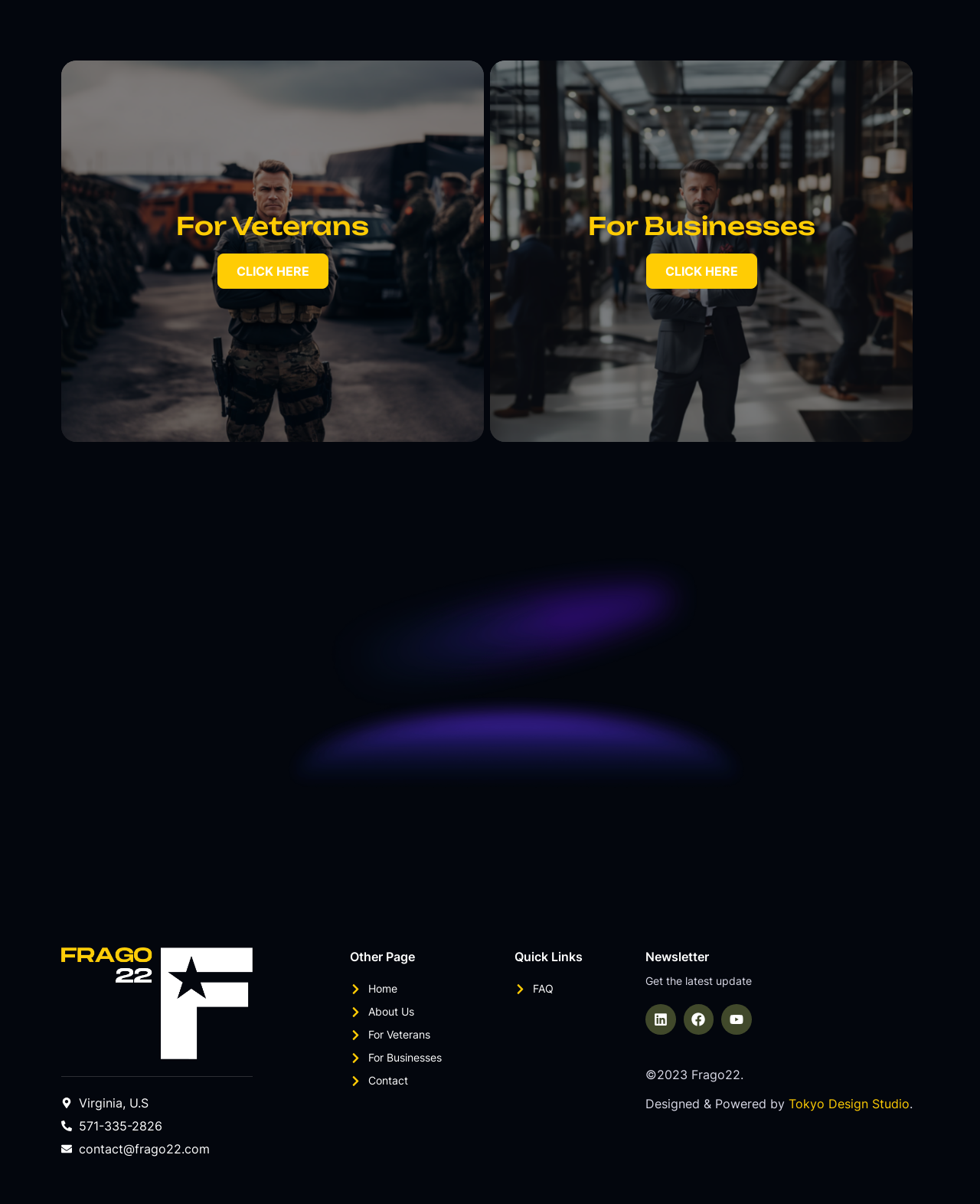Locate the bounding box for the described UI element: "Tokyo Design Studio". Ensure the coordinates are four float numbers between 0 and 1, formatted as [left, top, right, bottom].

[0.805, 0.91, 0.928, 0.923]